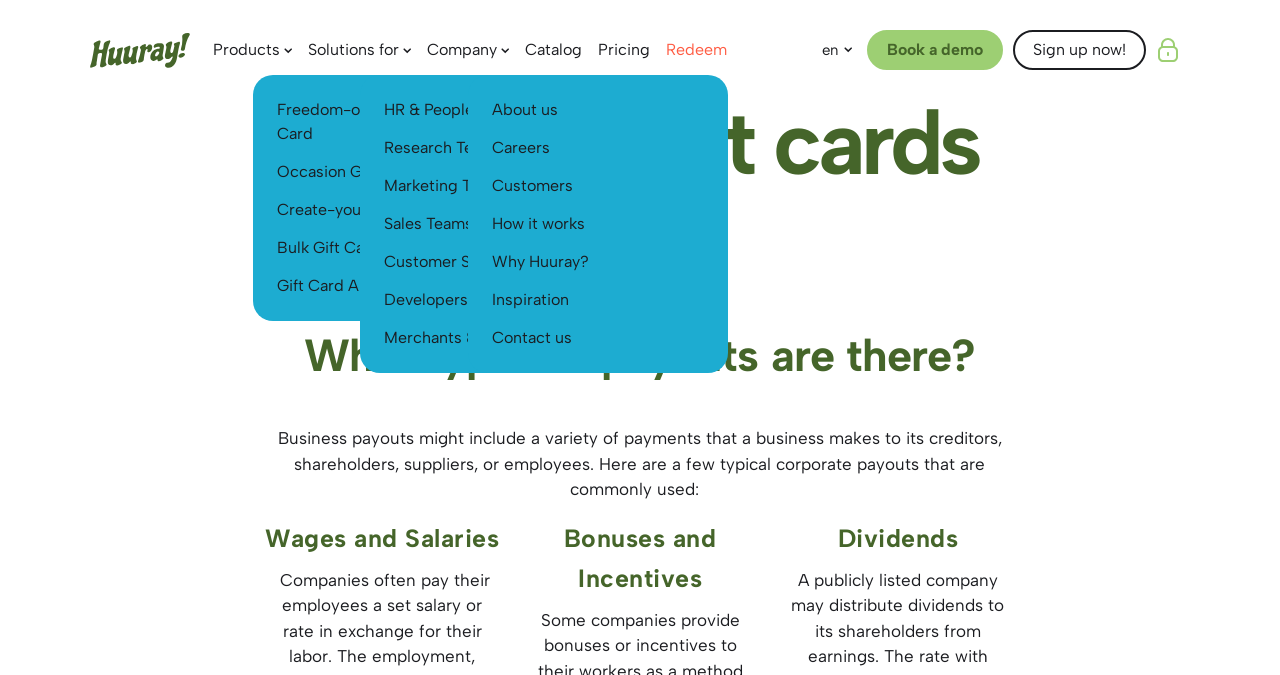Please provide a short answer using a single word or phrase for the question:
What is the Freedom-of-Choice Gift Card?

A type of gift card